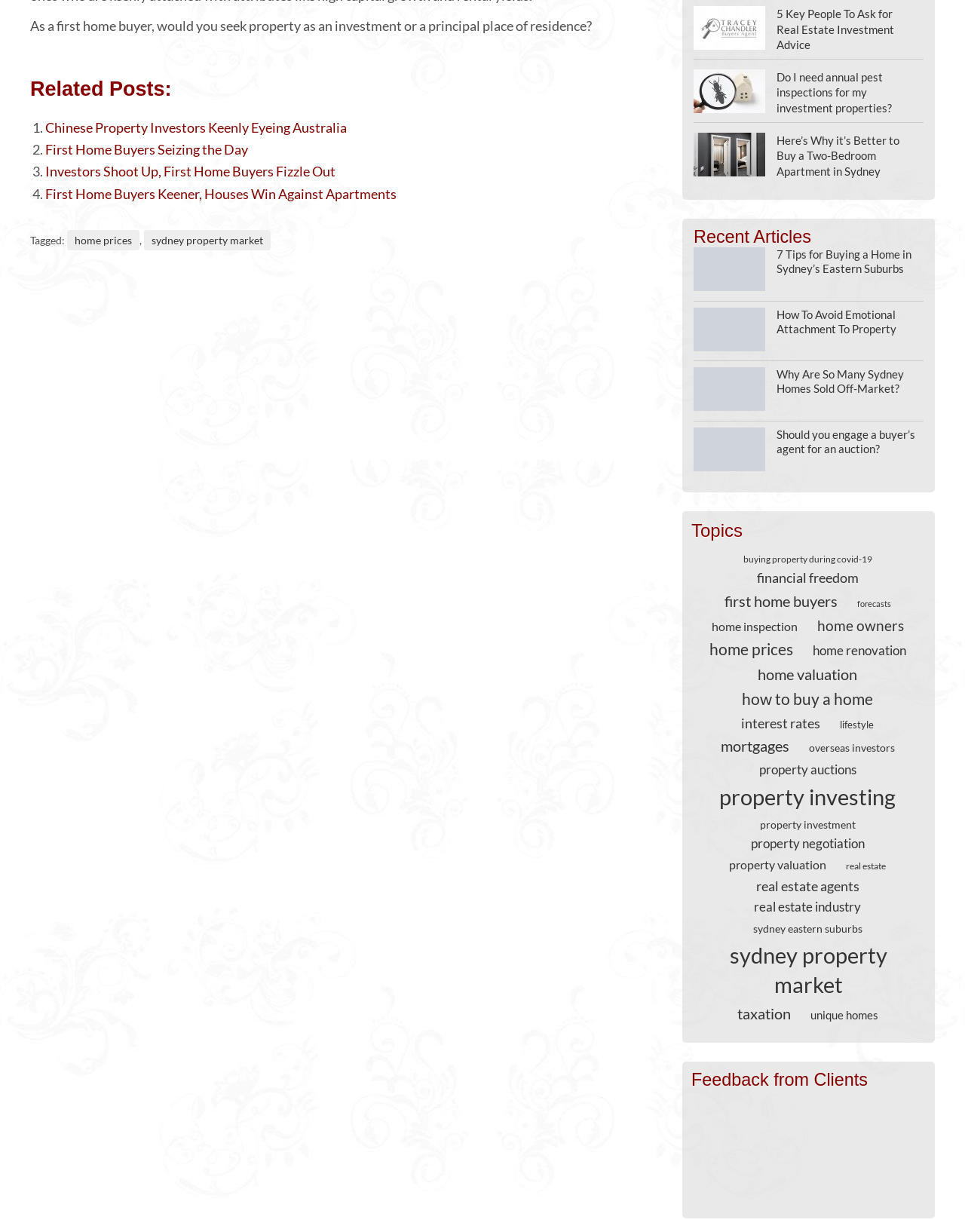Identify the bounding box coordinates of the specific part of the webpage to click to complete this instruction: "View 'Pest control inspection'".

[0.719, 0.056, 0.805, 0.092]